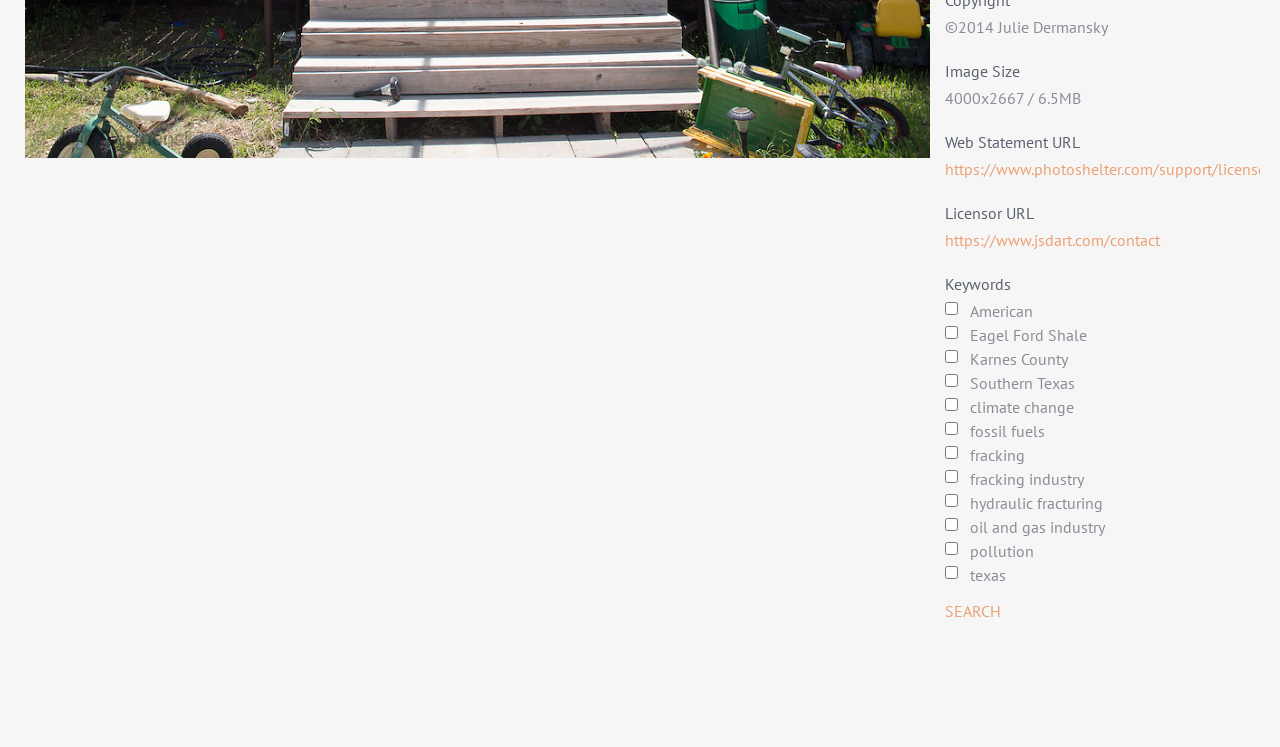Identify the bounding box coordinates for the UI element described as: "https://www.jsdart.com/contact". The coordinates should be provided as four floats between 0 and 1: [left, top, right, bottom].

[0.738, 0.308, 0.906, 0.335]